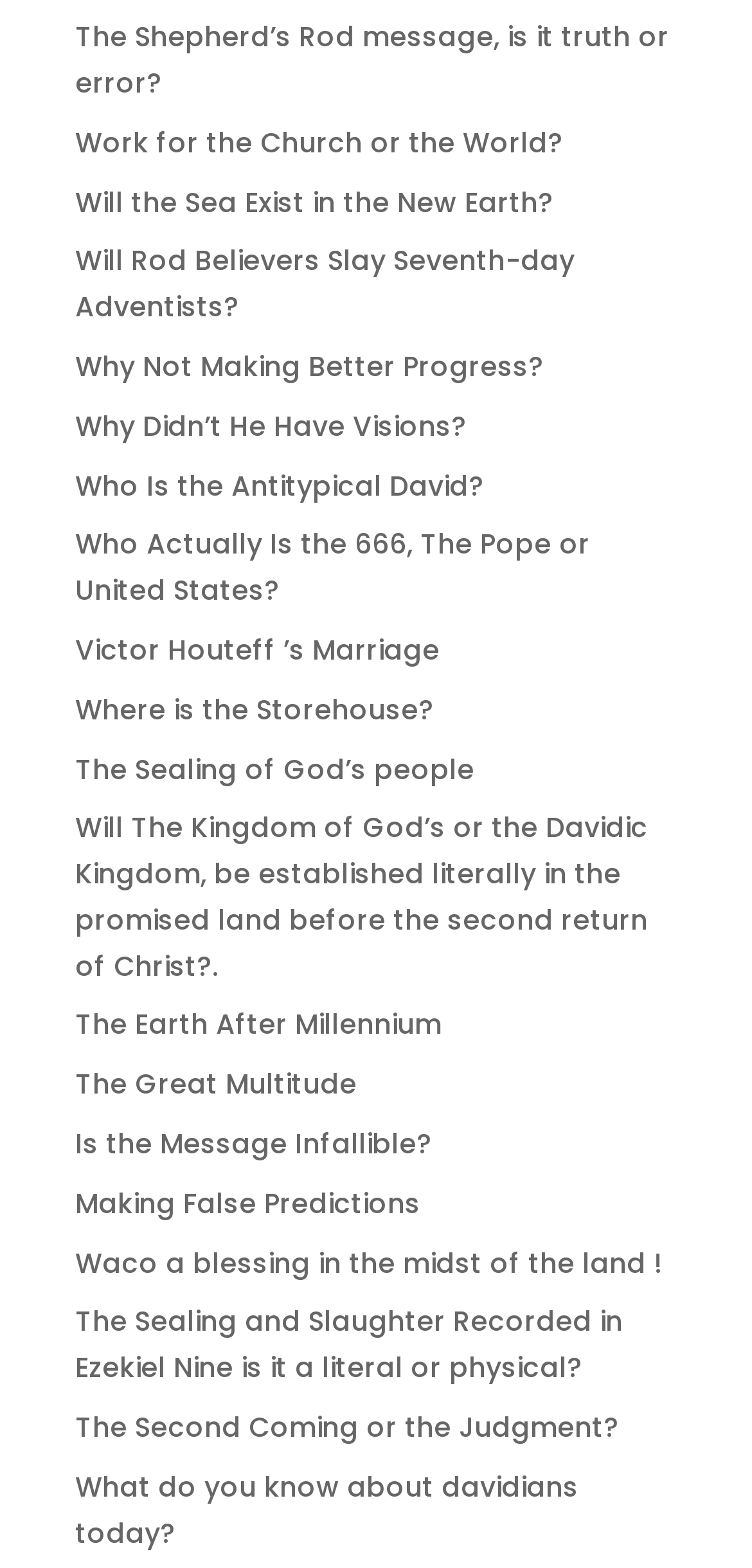Locate the bounding box of the UI element with the following description: "Making False Predictions".

[0.1, 0.755, 0.559, 0.78]